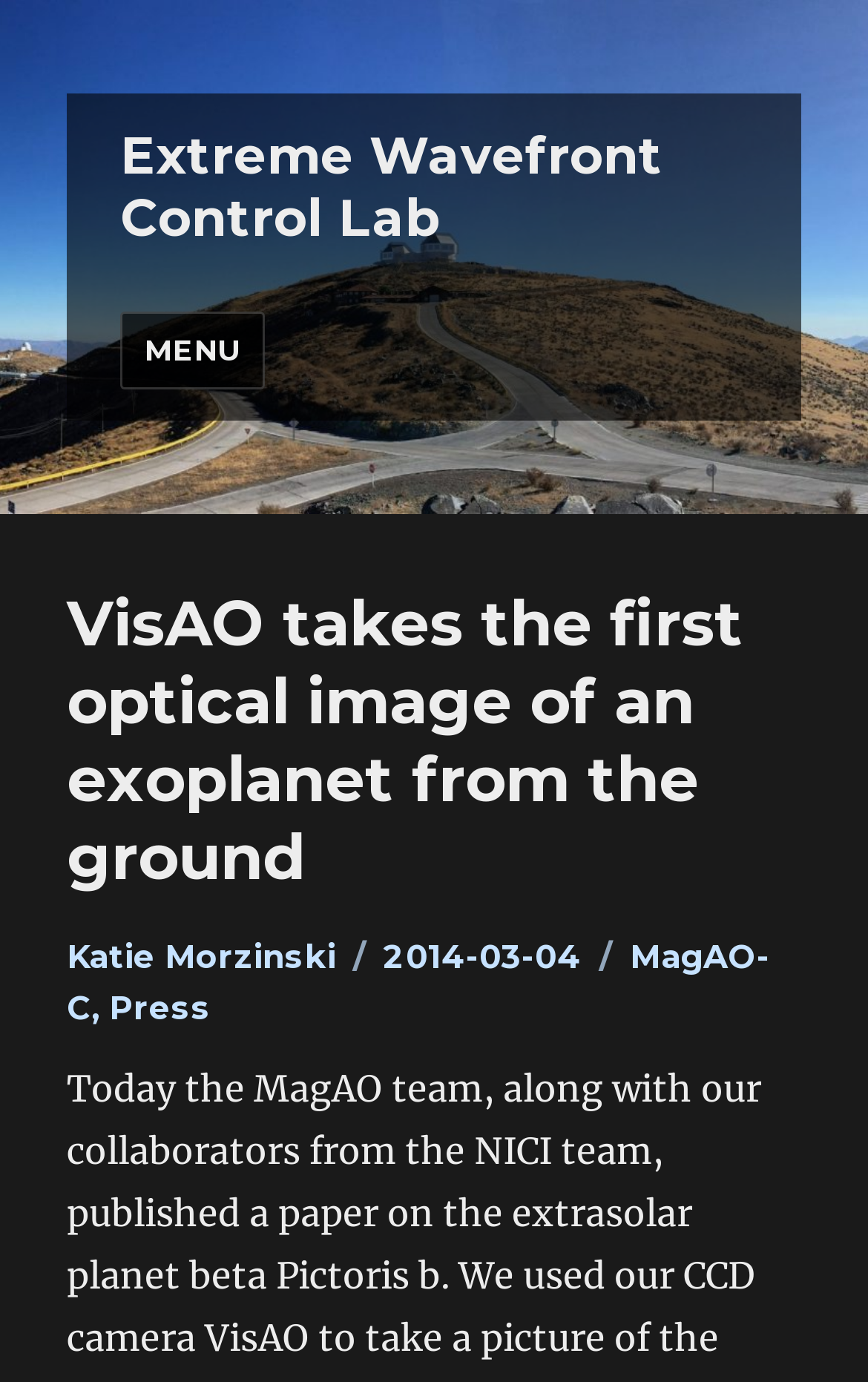Who is the author of the article?
Using the visual information, answer the question in a single word or phrase.

Katie Morzinski